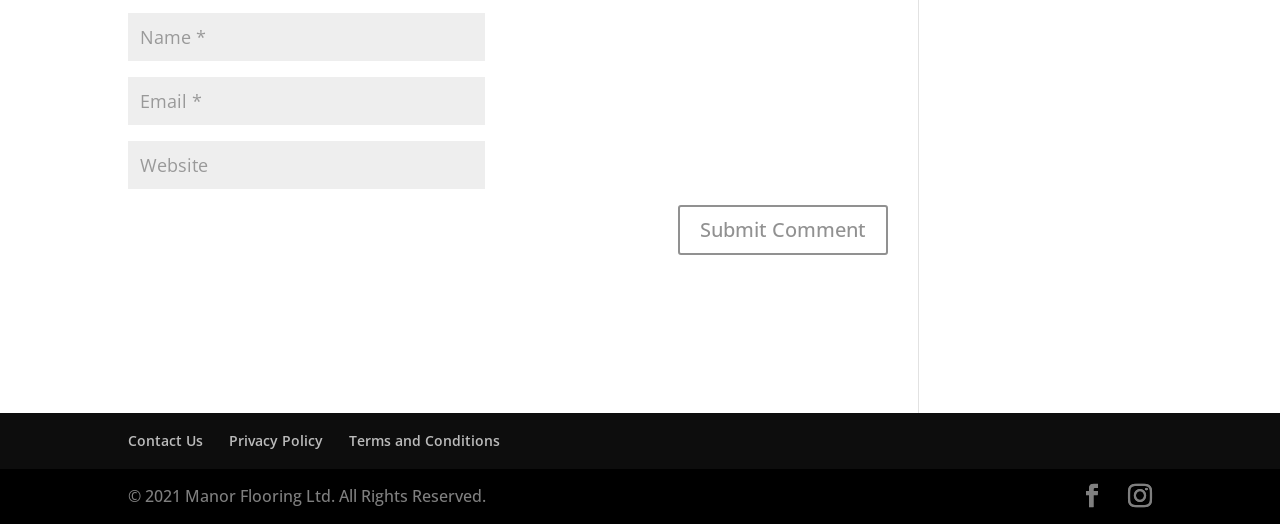Extract the bounding box for the UI element that matches this description: "name="submit" value="Submit Comment"".

[0.53, 0.391, 0.694, 0.486]